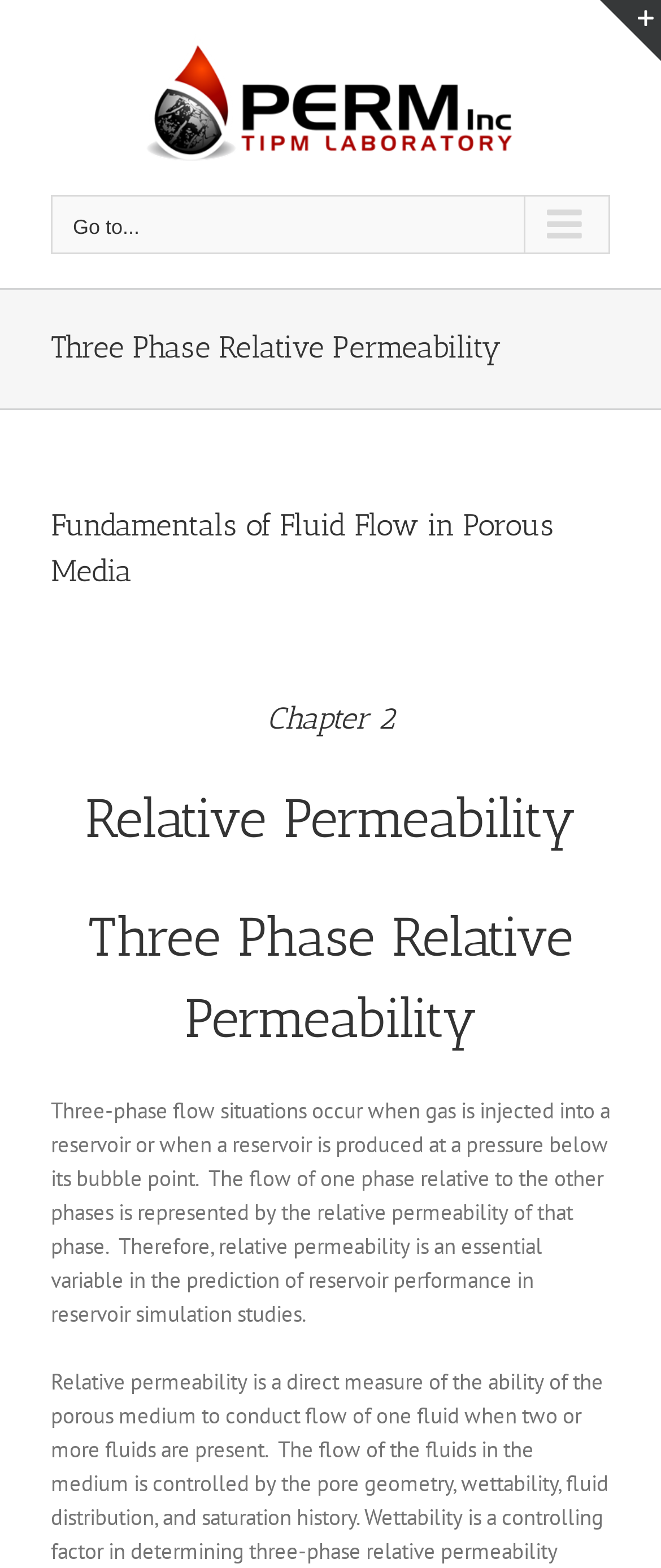What is the topic of Chapter 2 in the Fundamentals of Fluid Flow in Porous Media? Based on the image, give a response in one word or a short phrase.

Relative Permeability